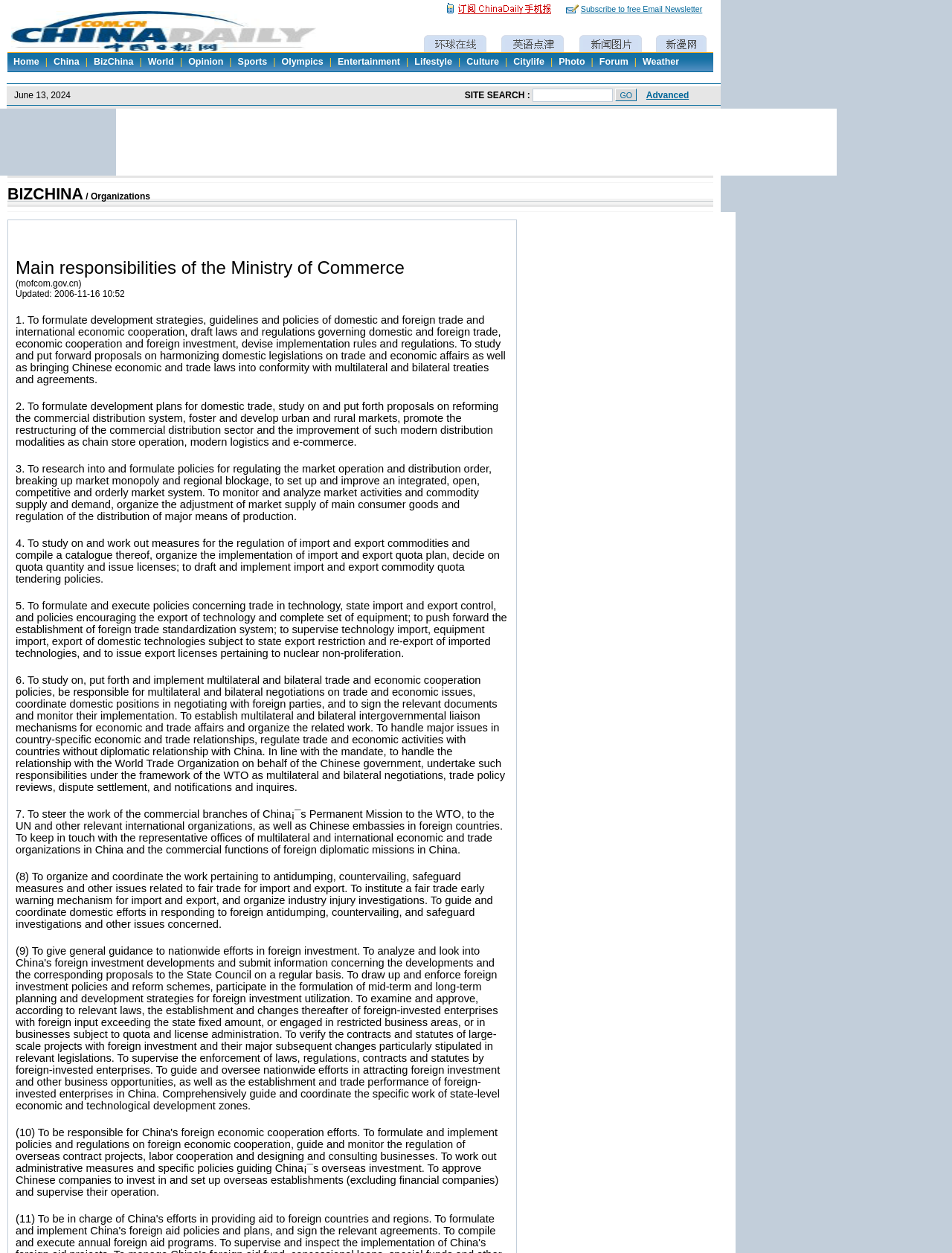Determine the bounding box coordinates (top-left x, top-left y, bottom-right x, bottom-right y) of the UI element described in the following text: Weather

[0.669, 0.045, 0.72, 0.053]